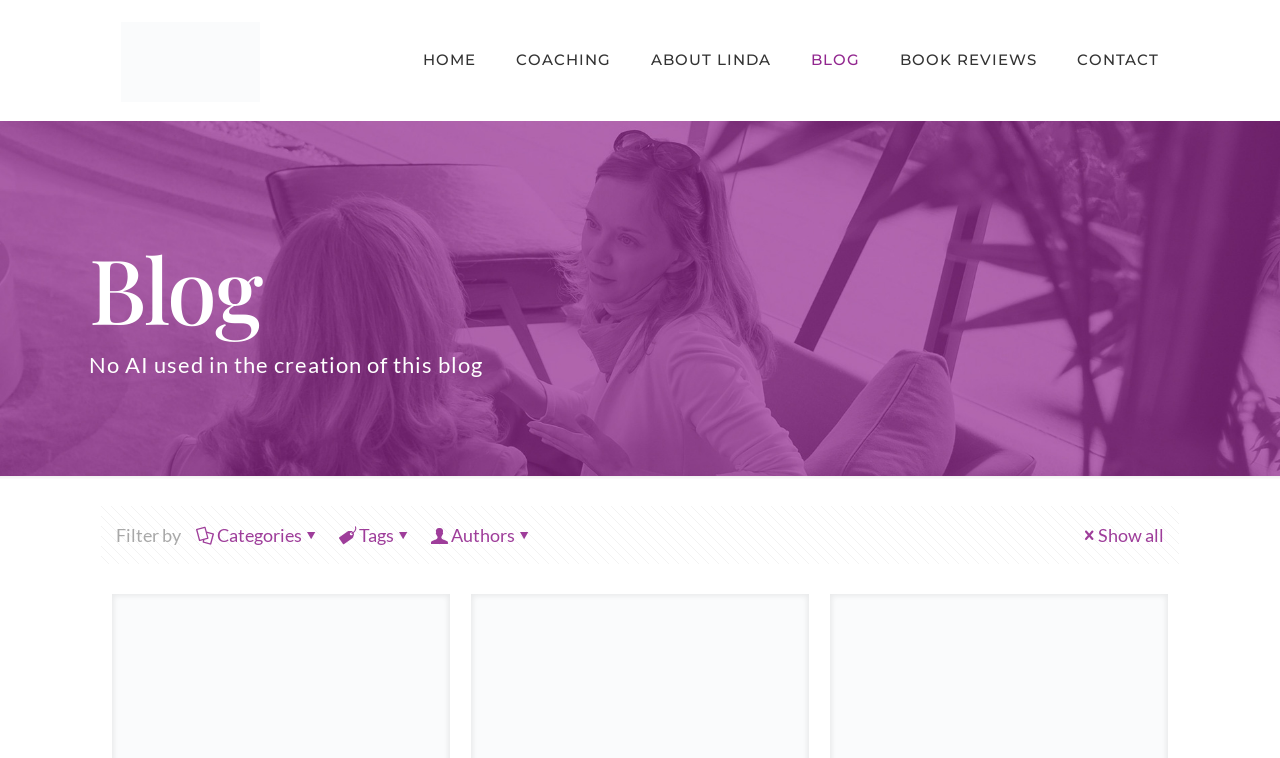Provide a comprehensive caption for the webpage.

The webpage is a blog for Awakenings Life Coaching, with a prominent logo at the top left corner. Above the logo, there is a navigation menu with six links: HOME, COACHING, ABOUT LINDA, BLOG, BOOK REVIEWS, and CONTACT, arranged horizontally from left to right.

Below the navigation menu, there is a large heading that reads "Blog". Underneath the heading, there is a section with a label "Filter by" followed by four links: Categories, Tags, Authors, and Show all, arranged horizontally from left to right. The "Filter by" section is positioned near the top of the page, slightly below the navigation menu.

The overall layout of the webpage is clean, with a clear separation between the navigation menu, the blog heading, and the filter section. The logo and navigation menu occupy the top portion of the page, while the blog heading and filter section are positioned below, taking up a significant portion of the page.